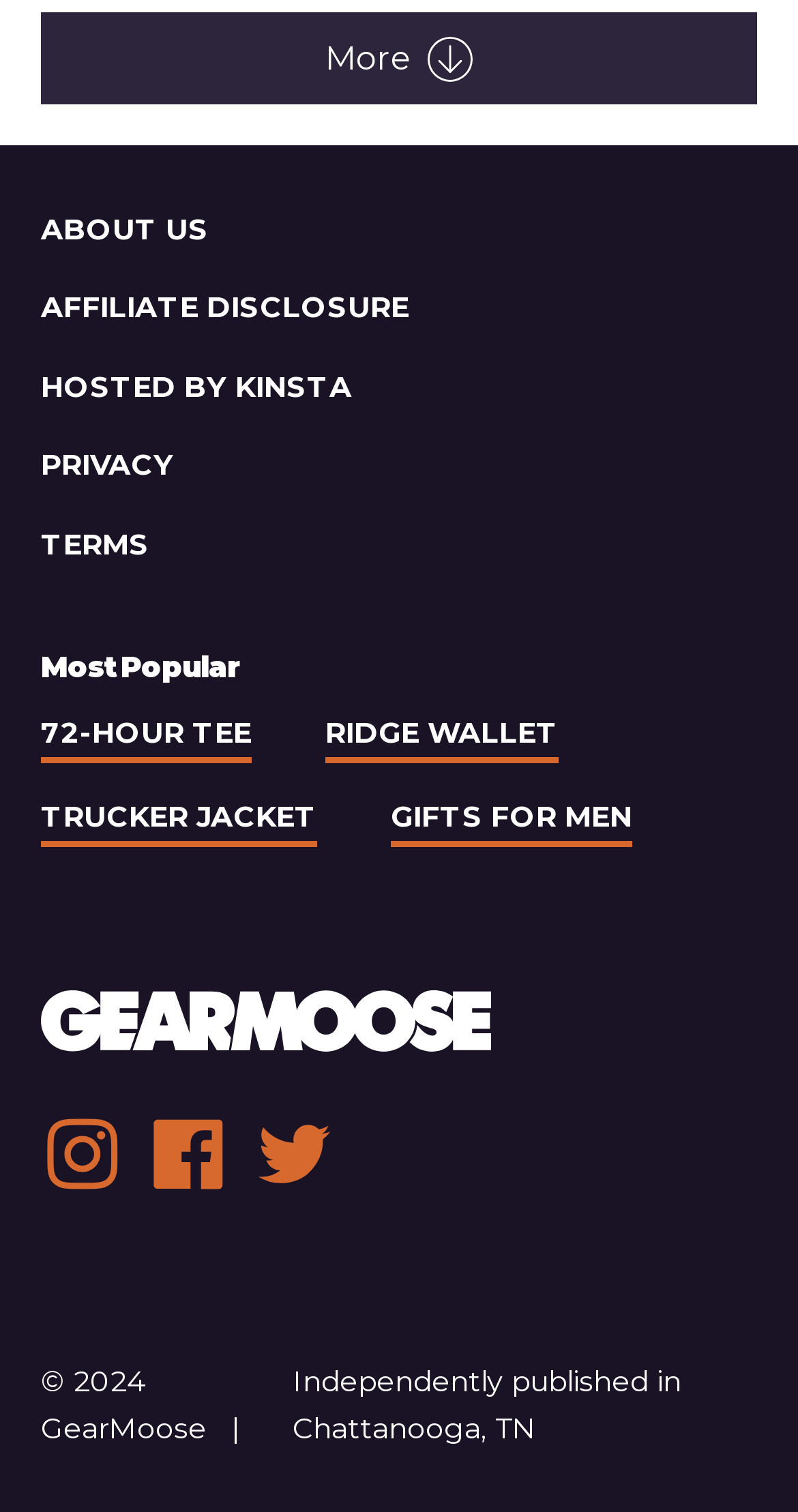Using the element description Independently published in Chattanooga, TN, predict the bounding box coordinates for the UI element. Provide the coordinates in (top-left x, top-left y, bottom-right x, bottom-right y) format with values ranging from 0 to 1.

[0.367, 0.902, 0.854, 0.956]